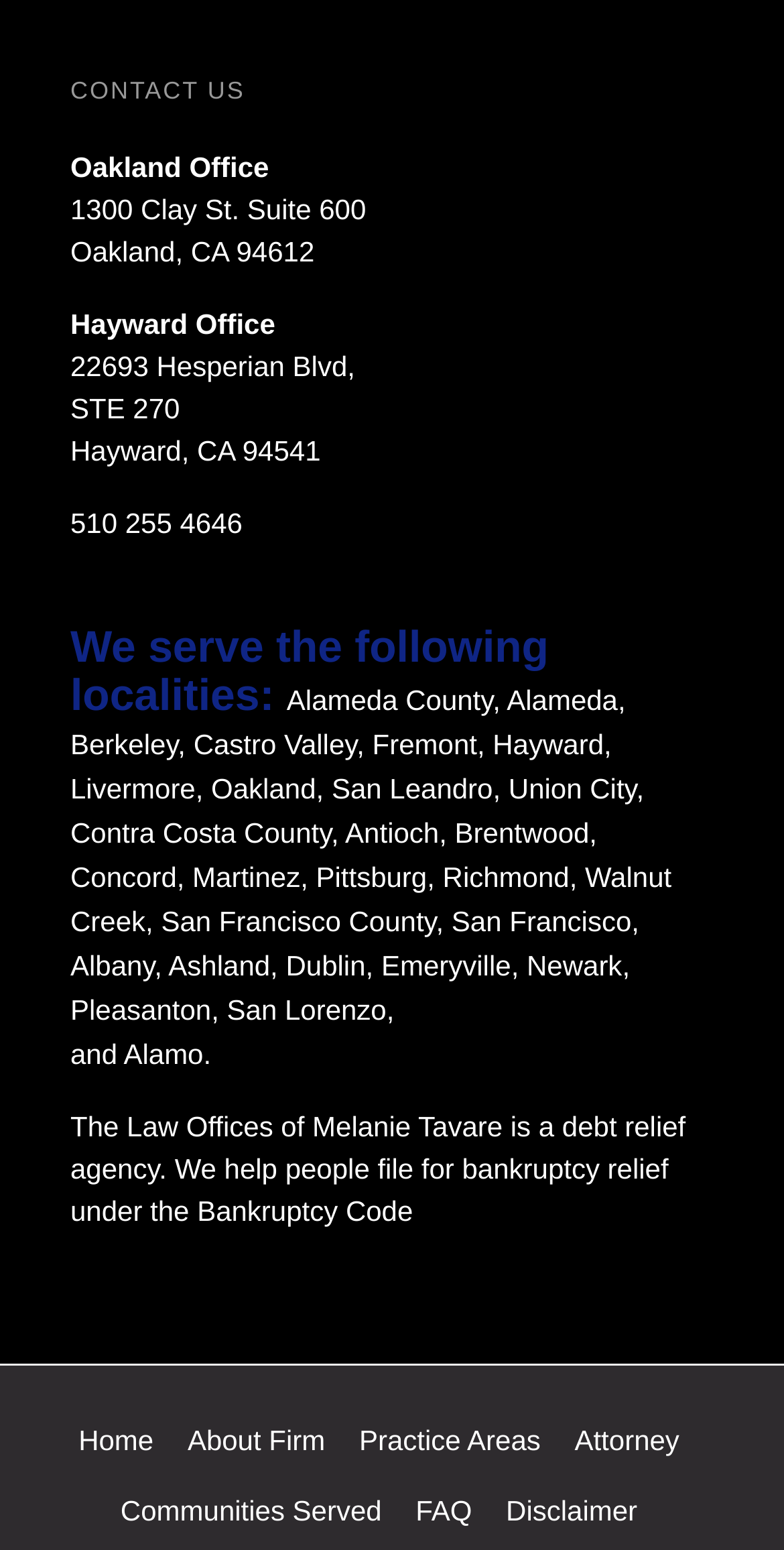What is the name of the law office?
Could you give a comprehensive explanation in response to this question?

I found the name of the law office by looking at the StaticText element with the text 'The Law Offices of Melanie Tavare is a debt relief agency...' which is located near the bottom of the webpage.